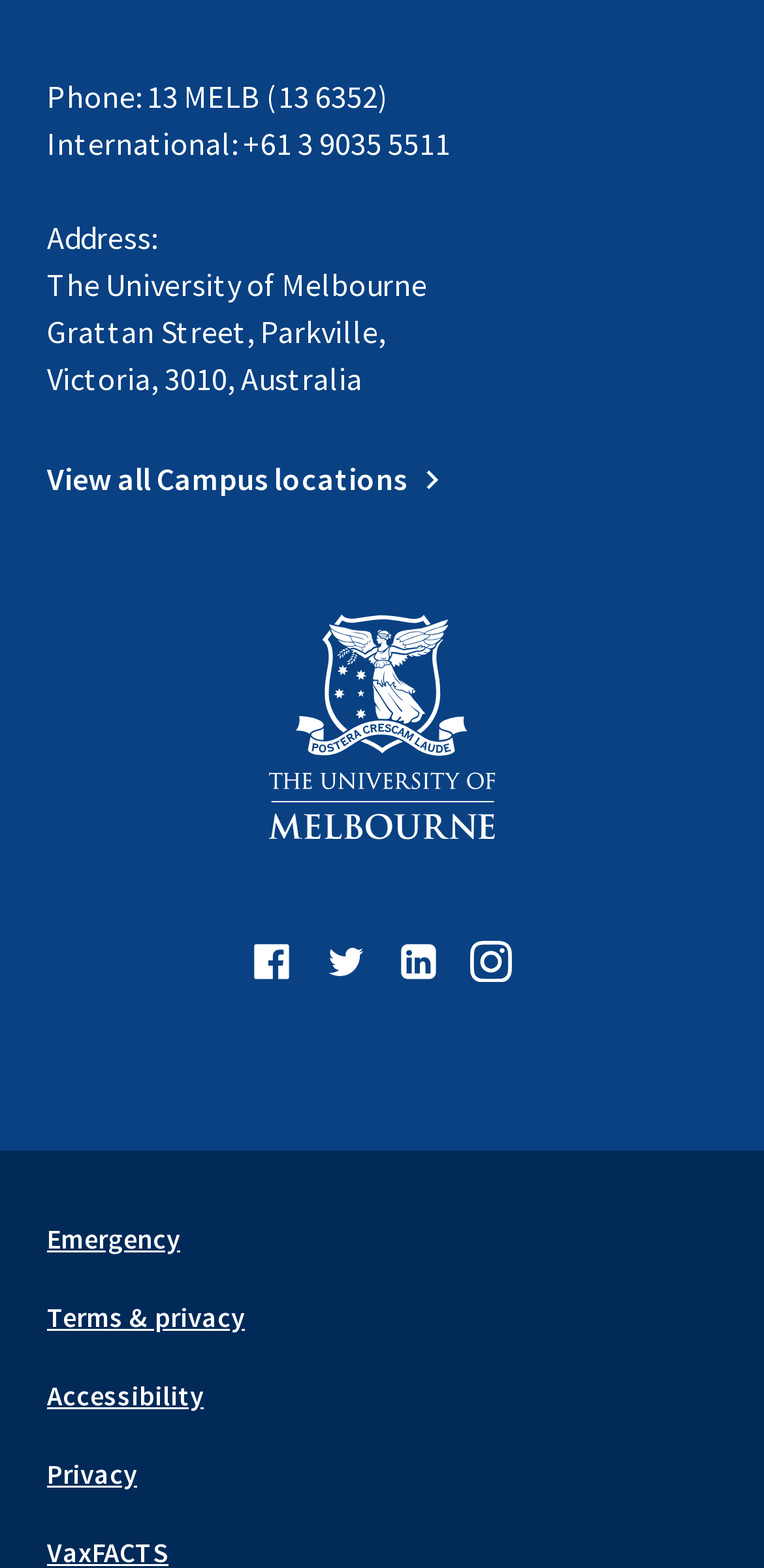Please determine the bounding box coordinates of the element's region to click for the following instruction: "Follow the university on Facebook".

[0.319, 0.594, 0.394, 0.639]